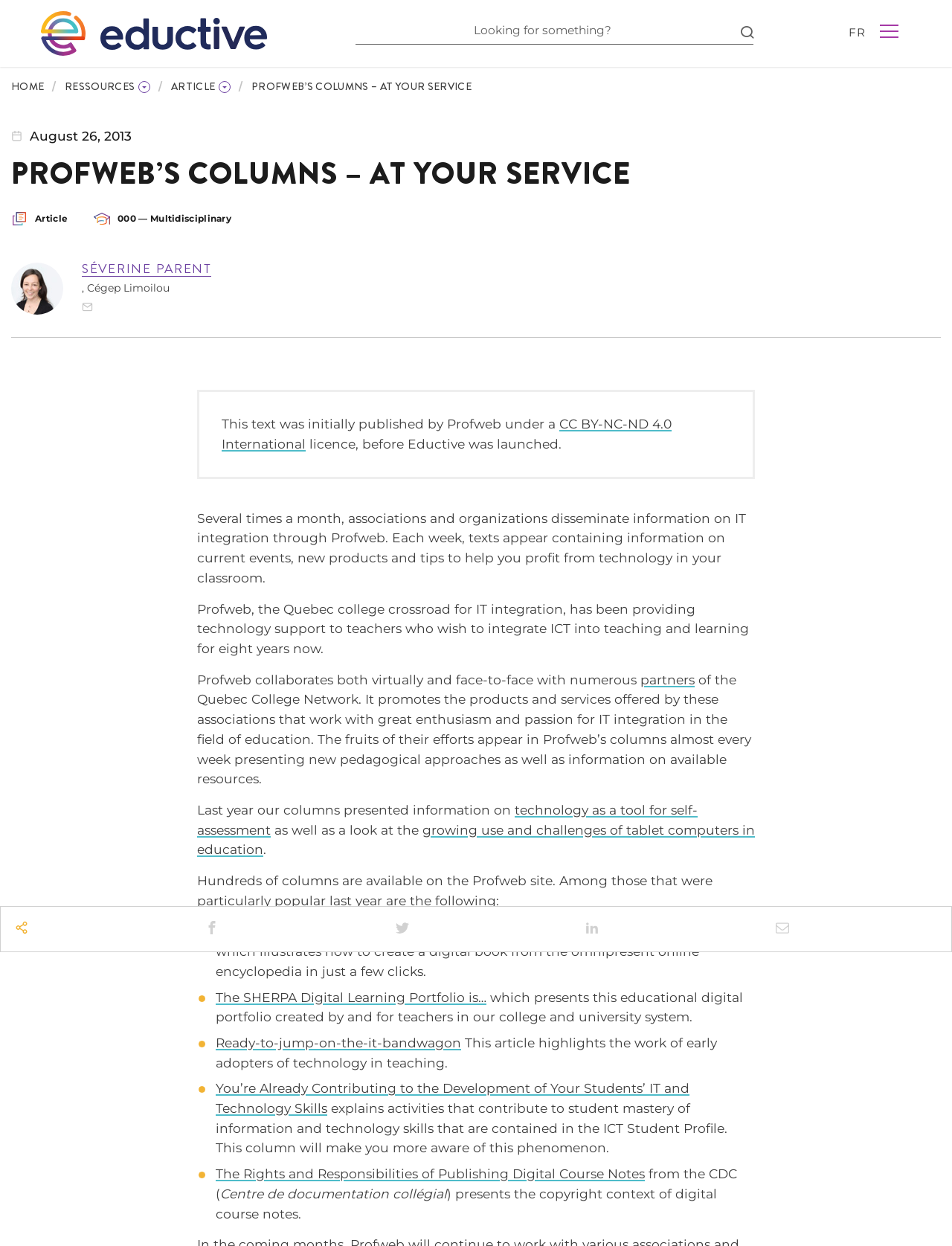Generate the text content of the main headline of the webpage.

PROFWEB’S COLUMNS – AT YOUR SERVICE